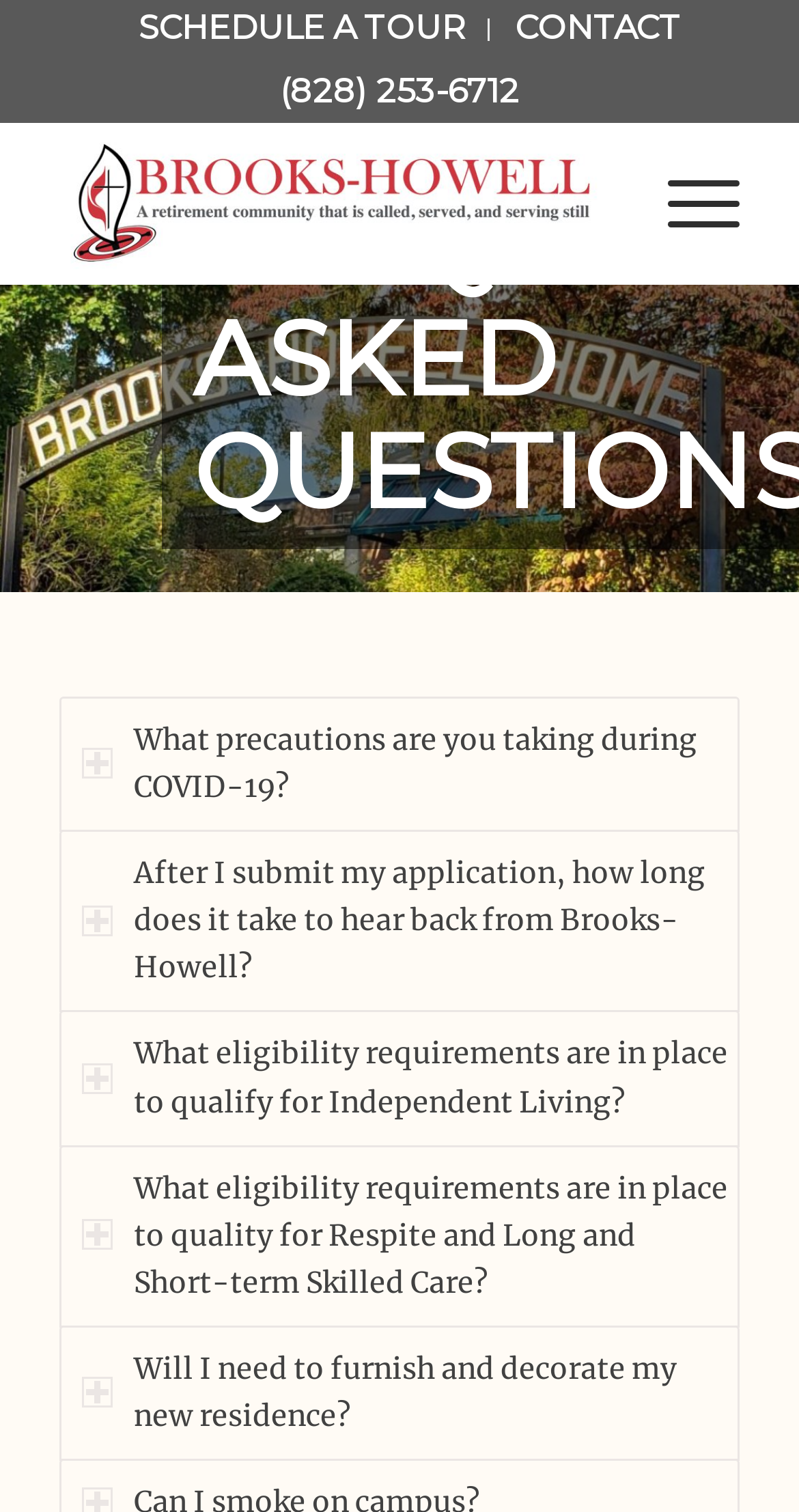What is the phone number to contact?
Please answer the question with a single word or phrase, referencing the image.

(828) 253-6712